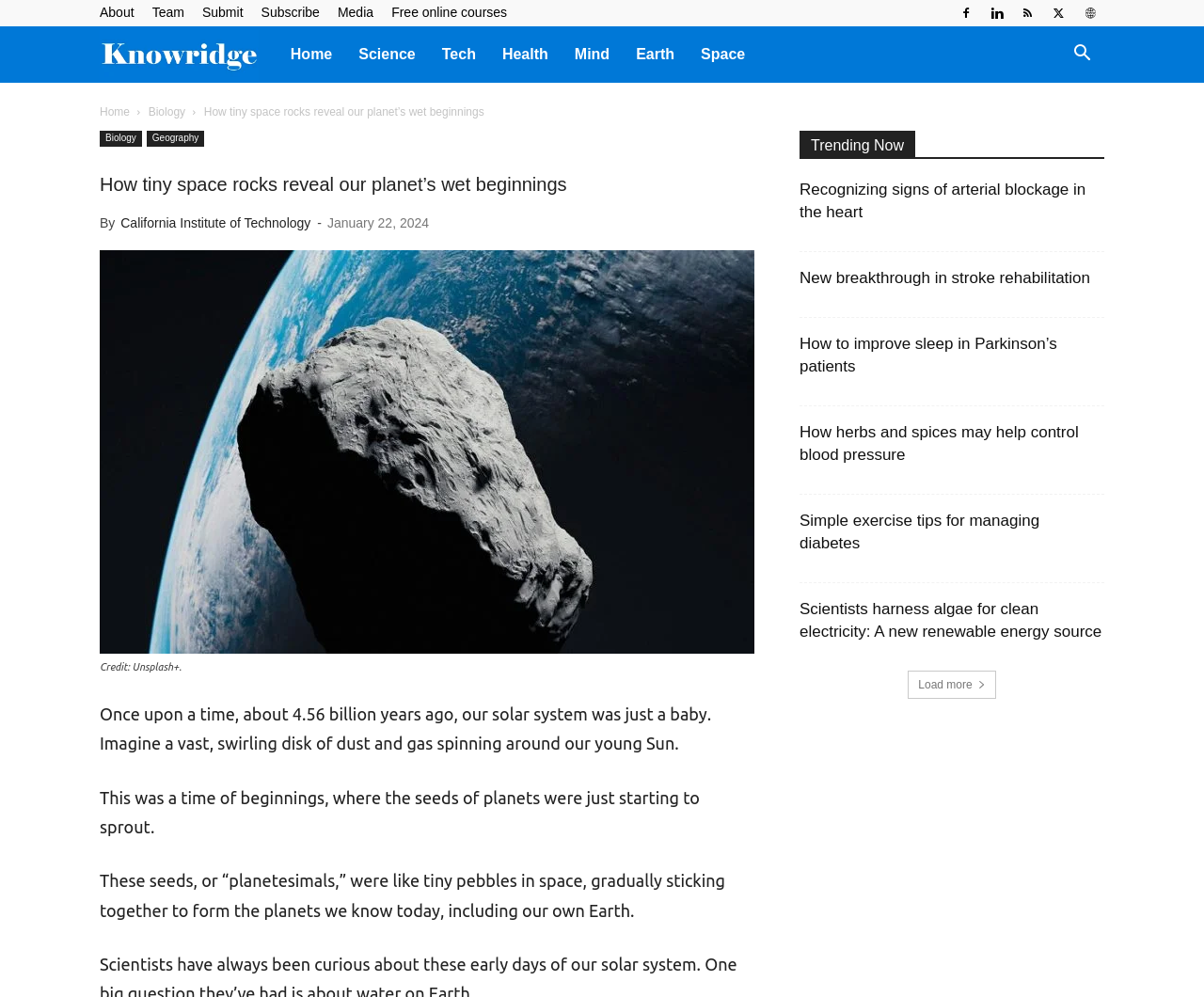How many trending articles are listed?
Examine the image closely and answer the question with as much detail as possible.

I looked at the 'Trending Now' section and counted the number of article headings, which are 6 in total.